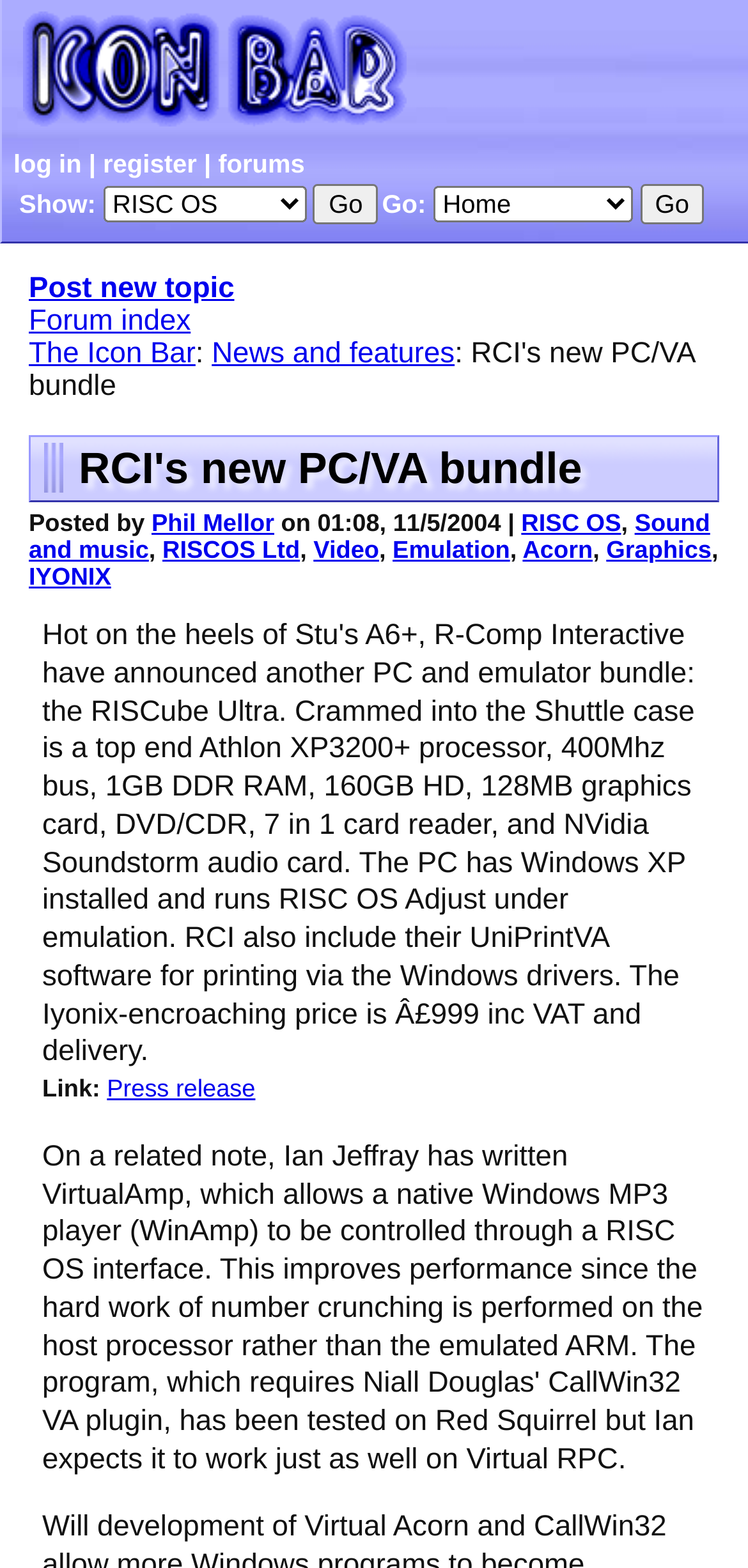Look at the image and write a detailed answer to the question: 
How many links are there in the top navigation bar?

The top navigation bar contains links to 'log in', 'register', 'forums', 'Post new topic', 'Forum index', 'The Icon Bar', and 'News and features'. Counting these links, there are 7 links in total.